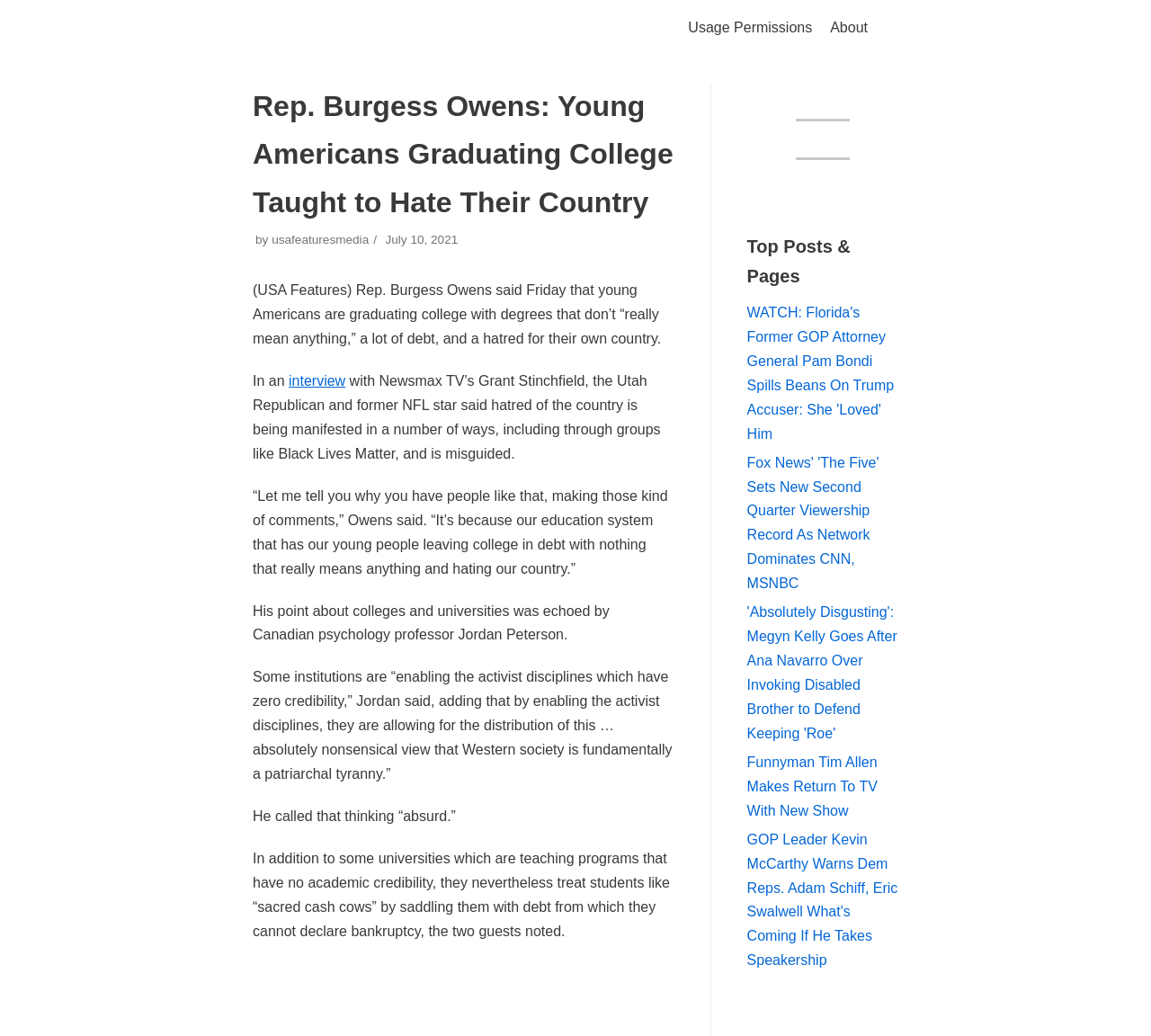What is the date of the article?
Using the details shown in the screenshot, provide a comprehensive answer to the question.

The date of the article can be found by looking at the time element, which contains the text 'July 10, 2021'.